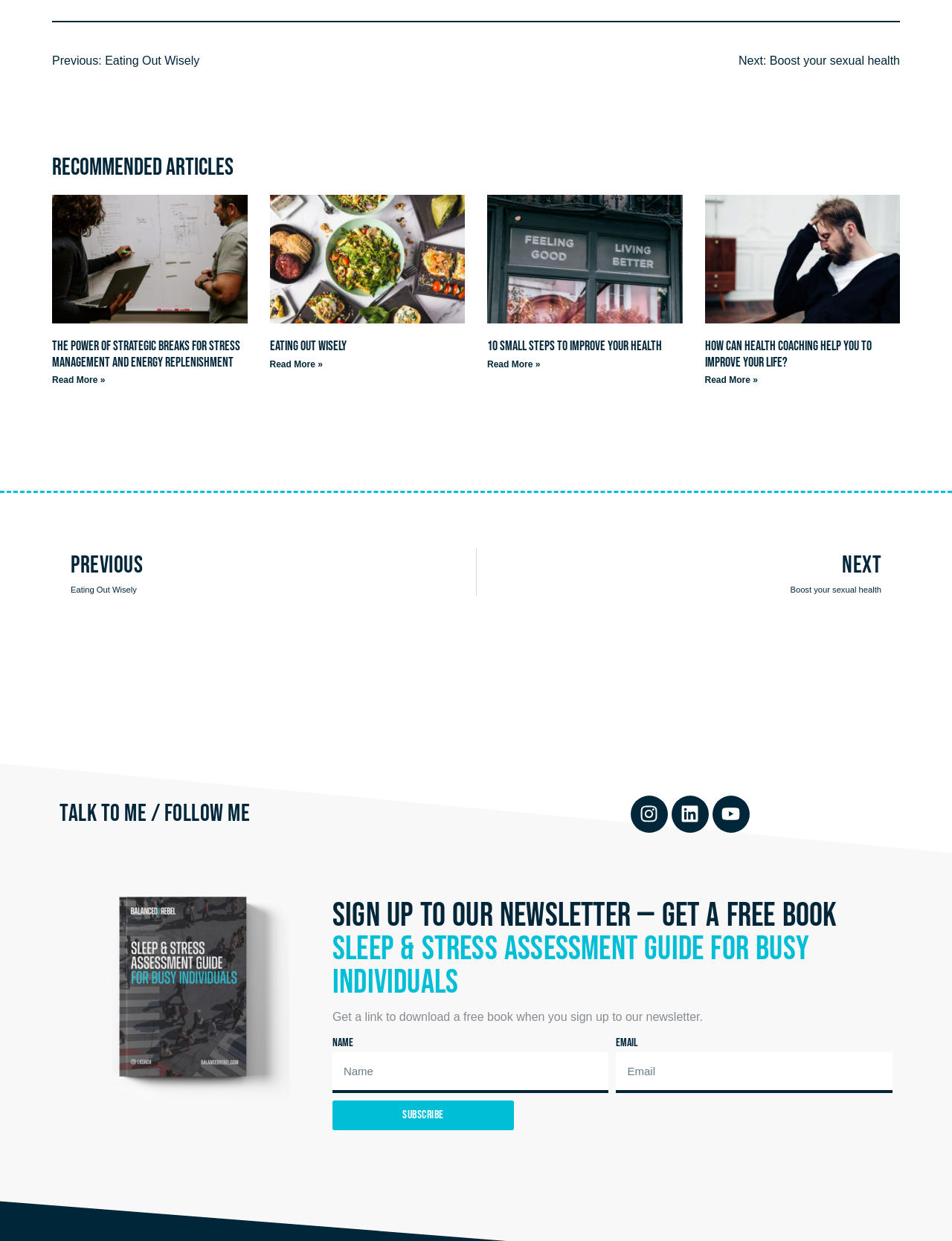How many articles are recommended on this page?
Answer the question with a single word or phrase derived from the image.

4